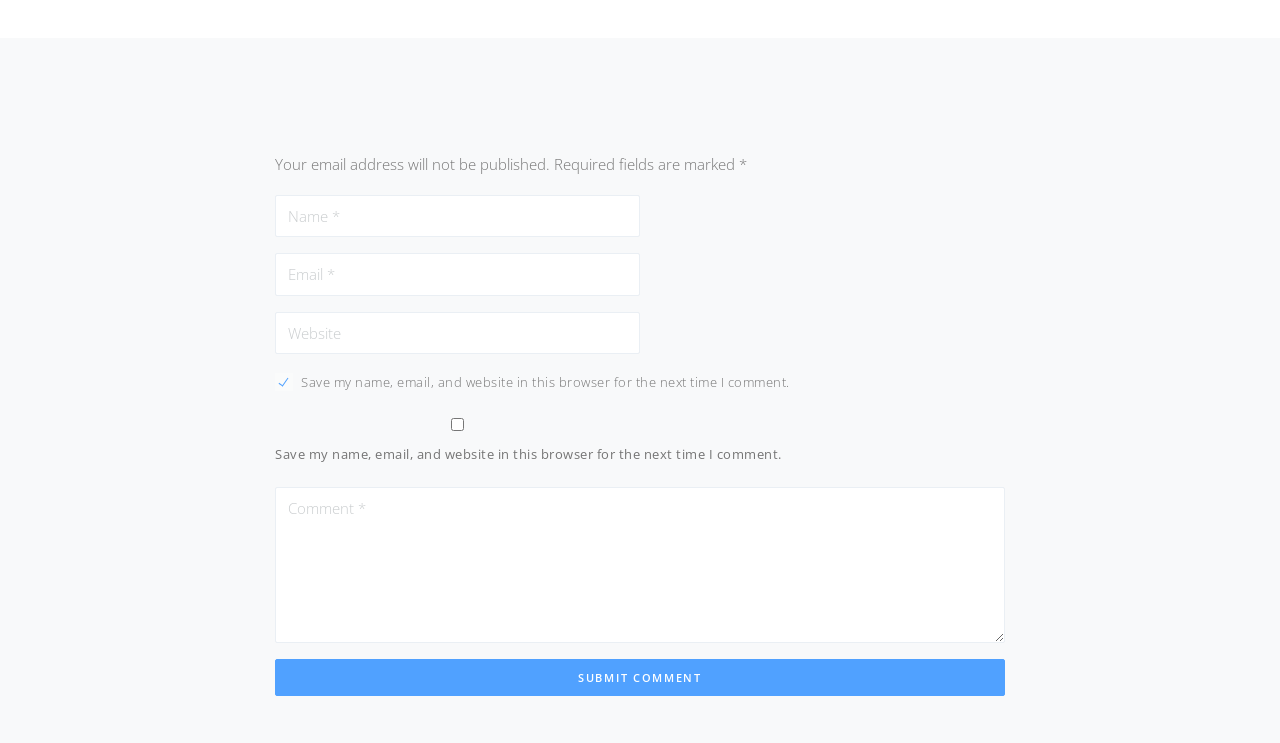What is the text on the submit button?
Based on the visual content, answer with a single word or a brief phrase.

SUBMIT COMMENT